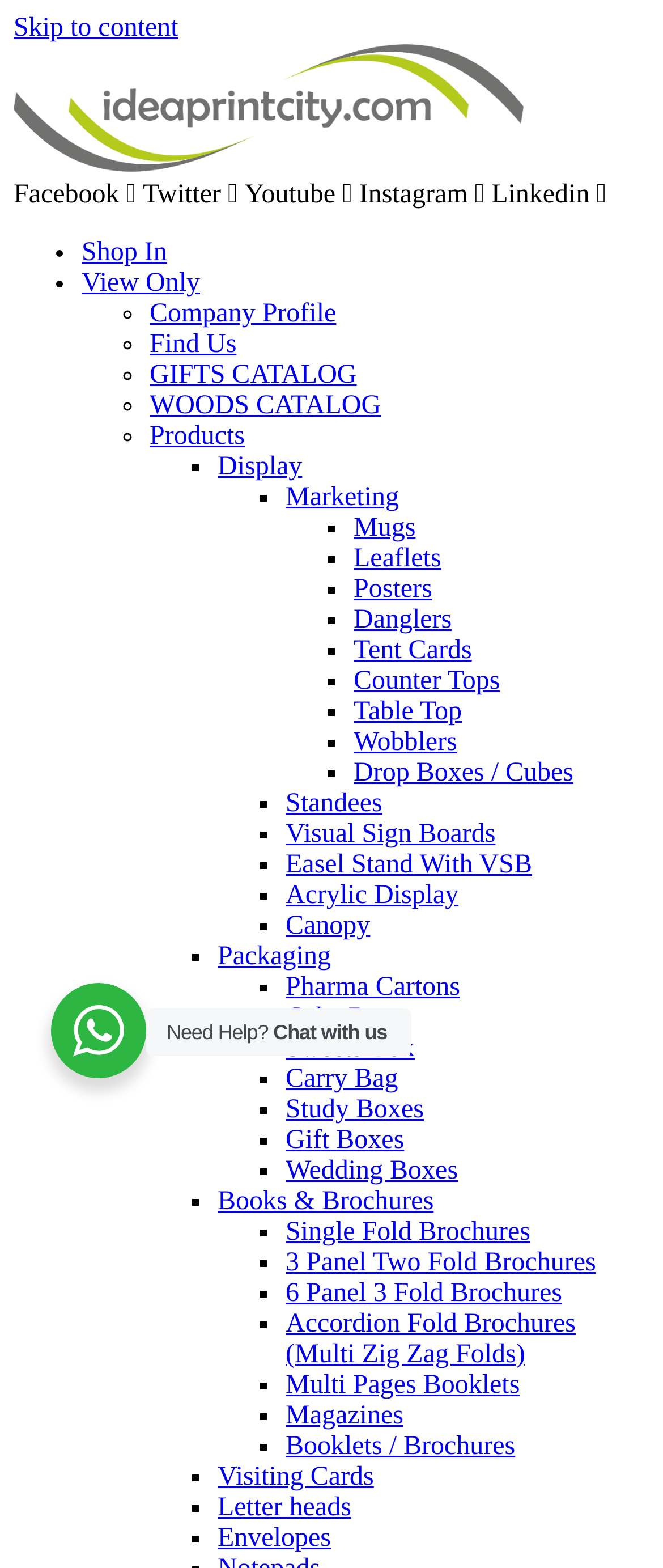Using the elements shown in the image, answer the question comprehensively: What is the first product category?

The first product category is 'Display' which is a link element located at the top middle of the webpage, with a bounding box of [0.328, 0.289, 0.456, 0.307]. It is marked with a list marker '■' and is part of a list of product categories.